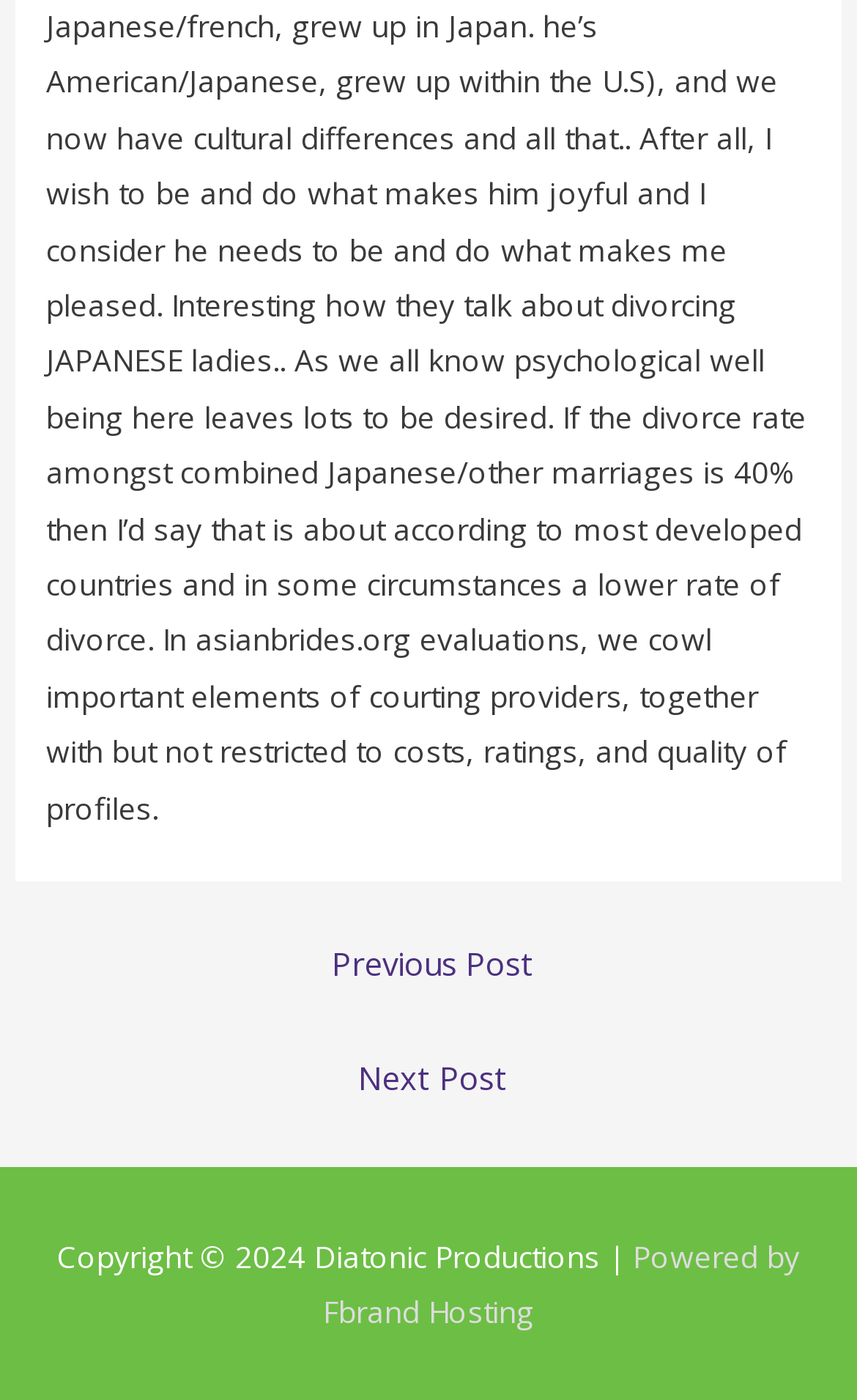Locate the bounding box of the UI element described by: "Powered by Fbrand Hosting" in the given webpage screenshot.

[0.377, 0.882, 0.933, 0.952]